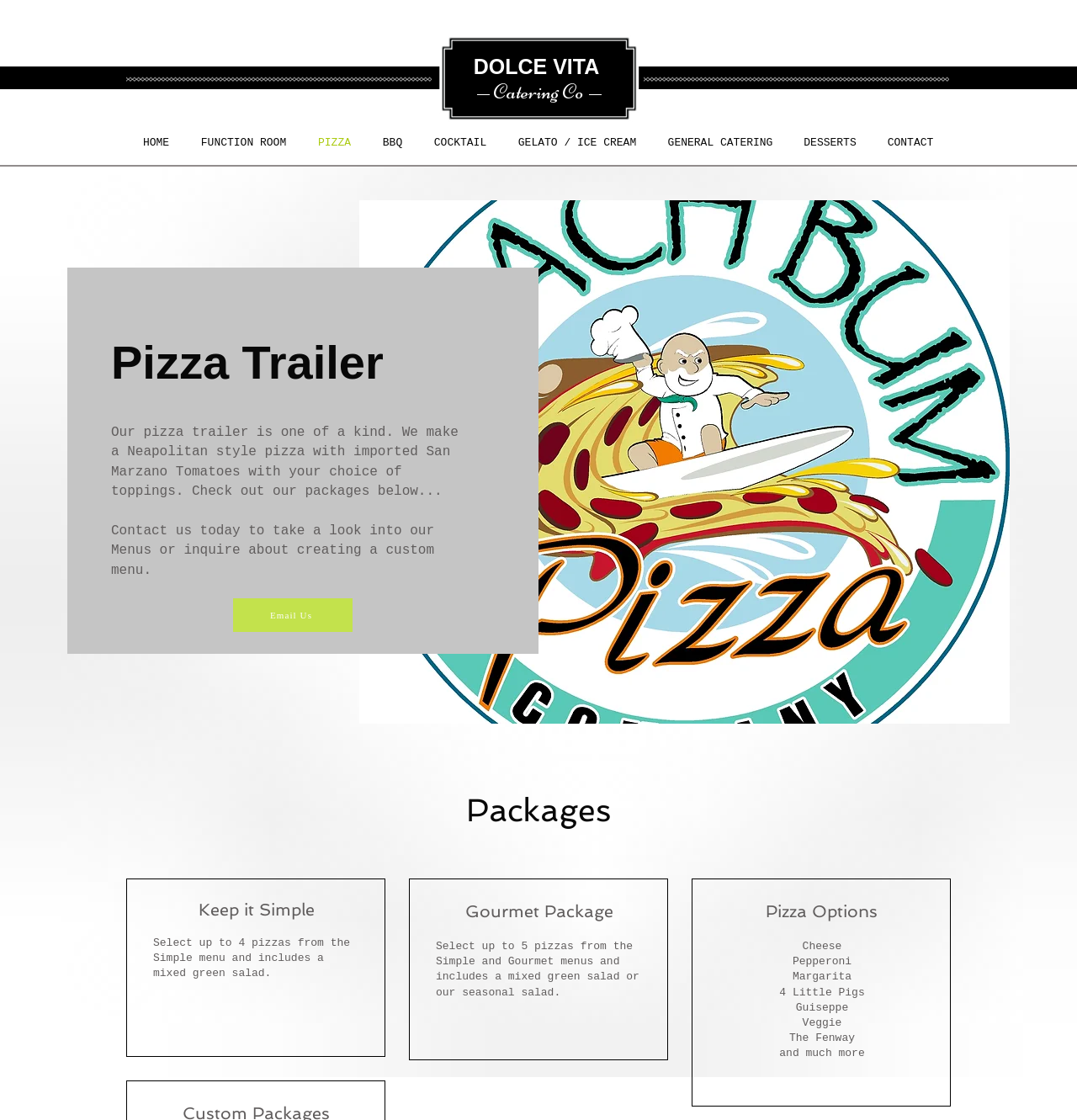Generate a detailed explanation of the webpage's features and information.

The webpage is about Dolce Vita Catering, specifically their pizza services. At the top, there is a logo with the text "DOLCE VITA" and a link to "Catering Co". Below this, there is a navigation menu with links to different sections of the website, including "HOME", "FUNCTION ROOM", "PIZZA", "BBQ", "COCKTAIL", "GELATO / ICE CREAM", "GENERAL CATERING", "DESSERTS", and "CONTACT".

On the left side of the page, there is an image of a beach scene, which takes up about half of the page's height. Above the image, there is a heading that reads "Pizza Trailer" and a paragraph of text that describes the pizza trailer and its offerings. Below this, there is another paragraph of text that encourages visitors to contact the catering company to inquire about menus or custom menu options.

To the right of the image, there are three sections with headings: "Packages", "Keep it Simple", and "Gourmet Package". Each section has a brief description of the package options, including the types of pizzas and salads that are included. Below these sections, there is a list of pizza options, including "Cheese", "Pepperoni", "Margarita", and several others.

Overall, the webpage is focused on showcasing Dolce Vita Catering's pizza services and providing visitors with information about their packages and options.